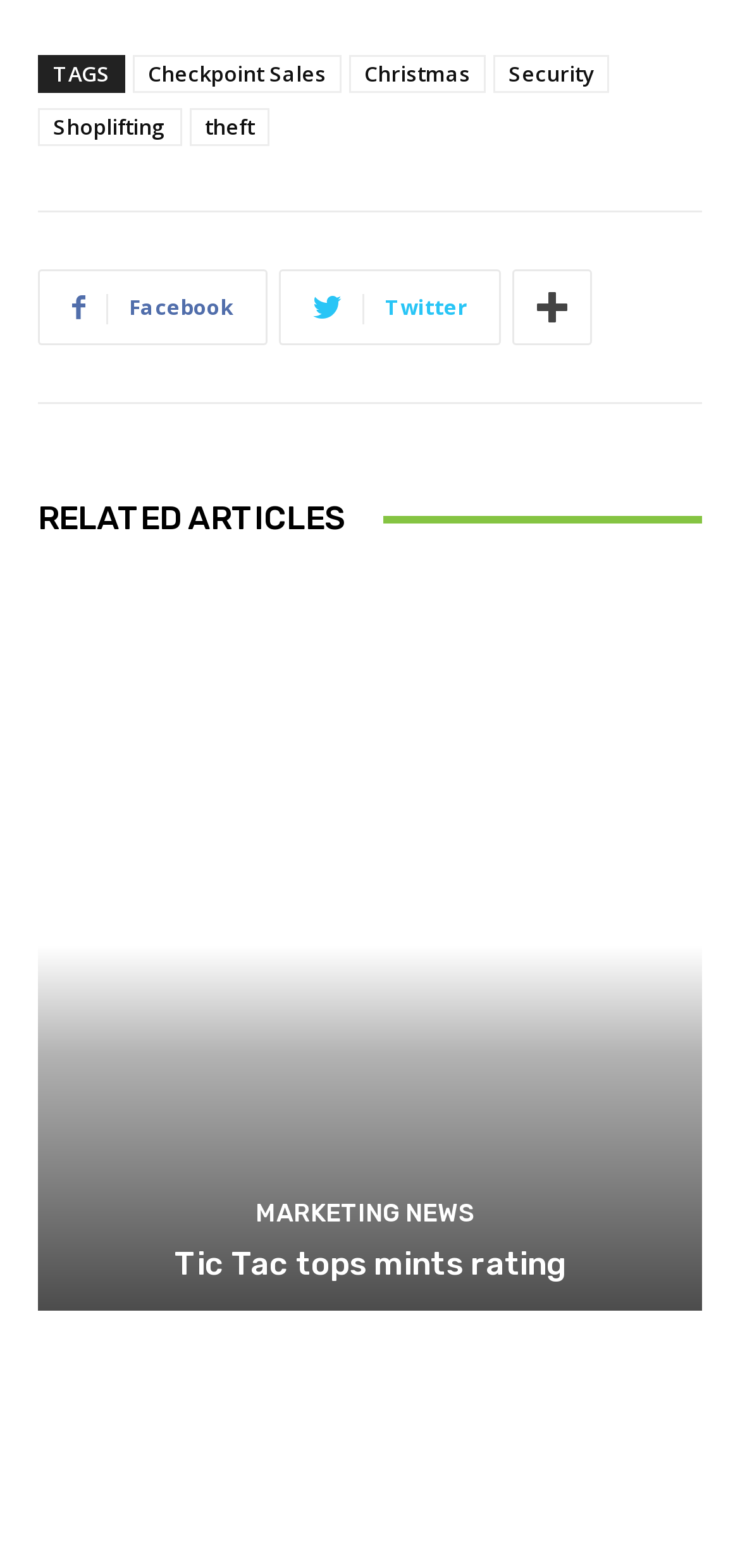Please find the bounding box coordinates for the clickable element needed to perform this instruction: "Click on Checkpoint Sales".

[0.179, 0.035, 0.462, 0.06]